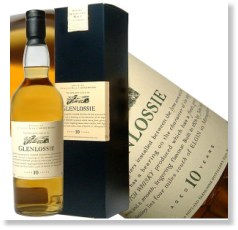How old is the whisky?
Please provide a comprehensive answer to the question based on the webpage screenshot.

The age statement '10 Years' is prominently displayed on the label of the bottle, indicating the maturation period of the whisky.